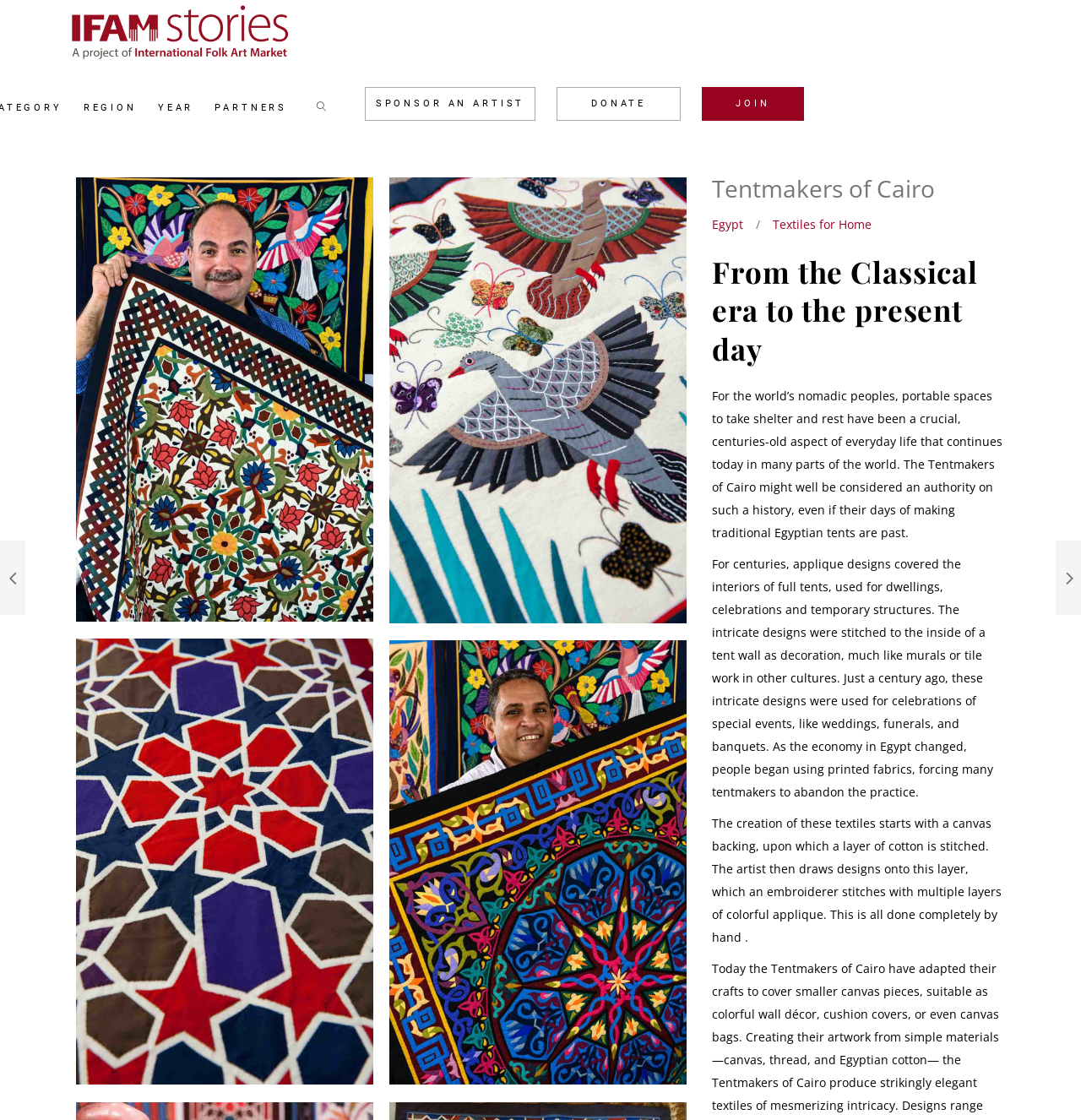Can you specify the bounding box coordinates of the area that needs to be clicked to fulfill the following instruction: "View the image of FolkArtMkt-2017-21-copy-2"?

[0.07, 0.158, 0.345, 0.555]